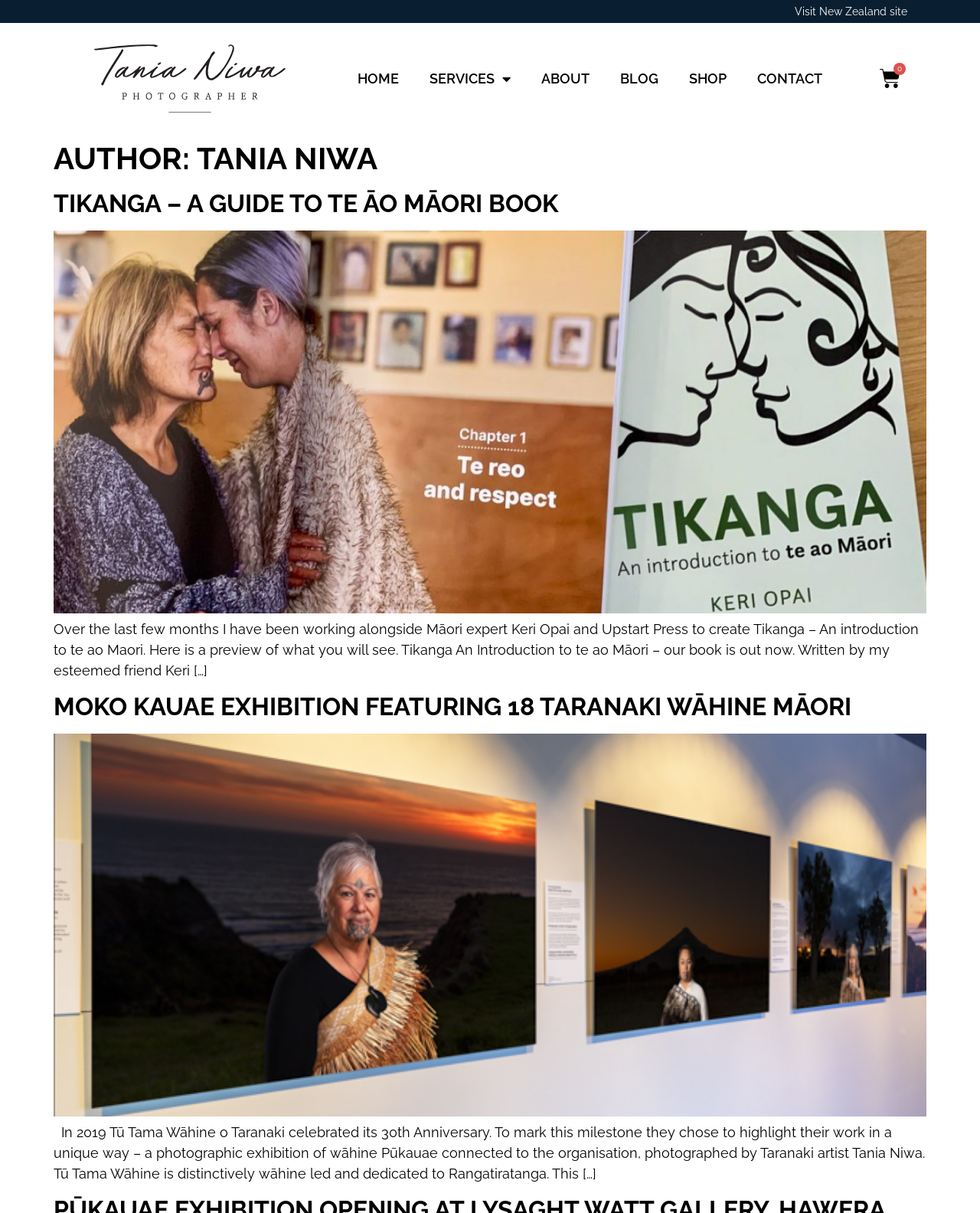Pinpoint the bounding box coordinates of the clickable area necessary to execute the following instruction: "Go to HOME page". The coordinates should be given as four float numbers between 0 and 1, namely [left, top, right, bottom].

[0.349, 0.045, 0.423, 0.084]